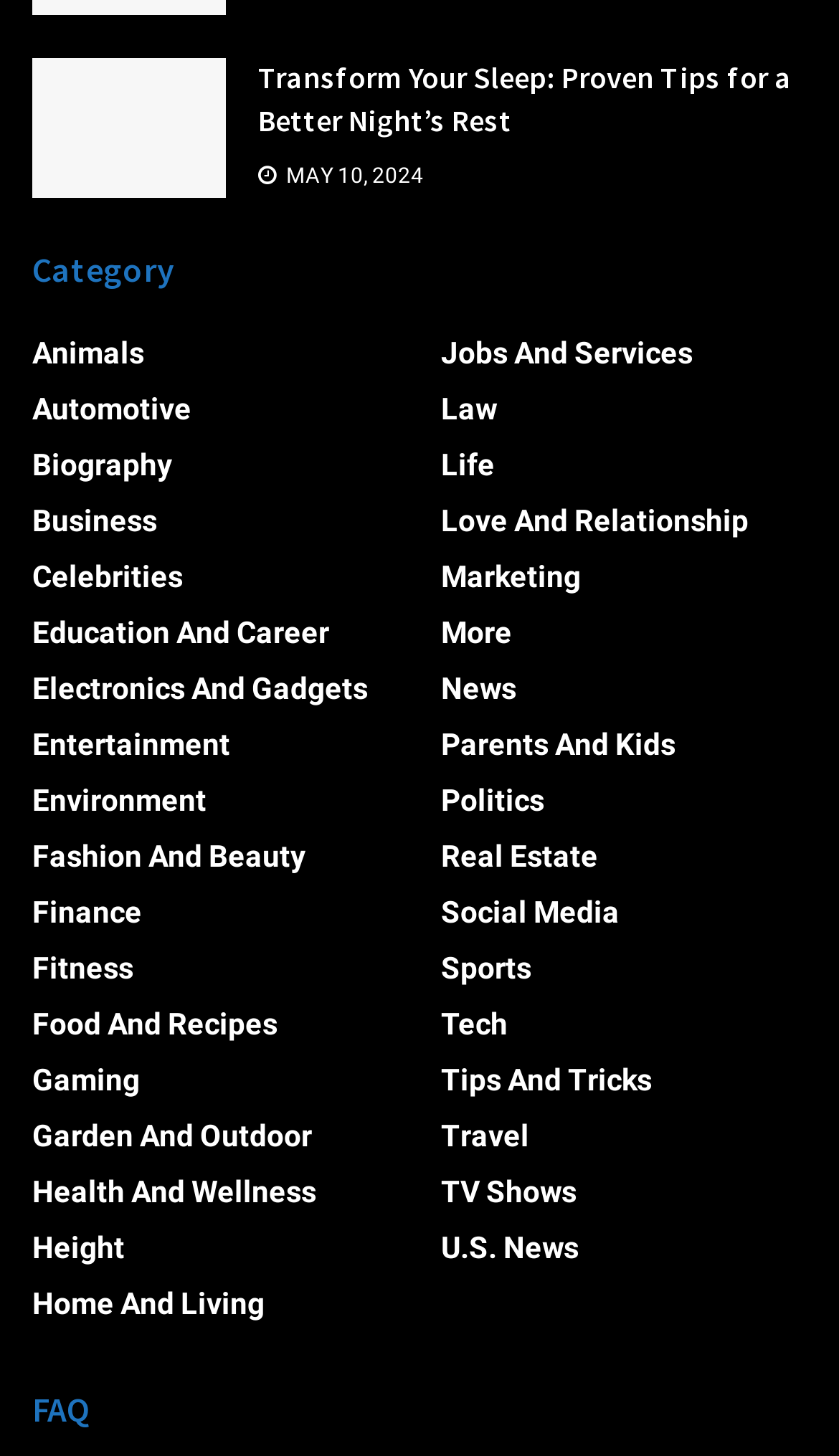Pinpoint the bounding box coordinates of the element to be clicked to execute the instruction: "Read the FAQ section".

[0.038, 0.952, 0.962, 0.985]